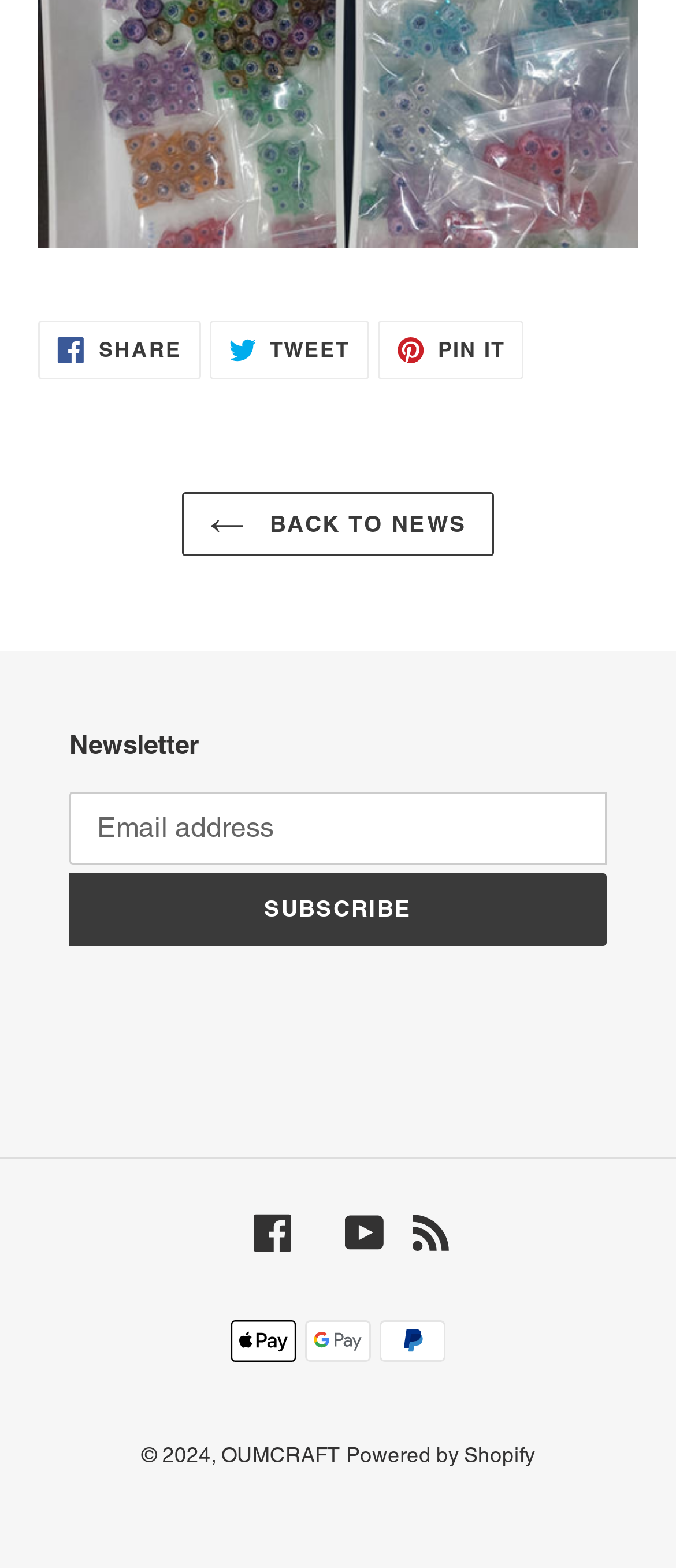Locate the UI element that matches the description Facebook in the webpage screenshot. Return the bounding box coordinates in the format (top-left x, top-left y, bottom-right x, bottom-right y), with values ranging from 0 to 1.

[0.373, 0.773, 0.432, 0.799]